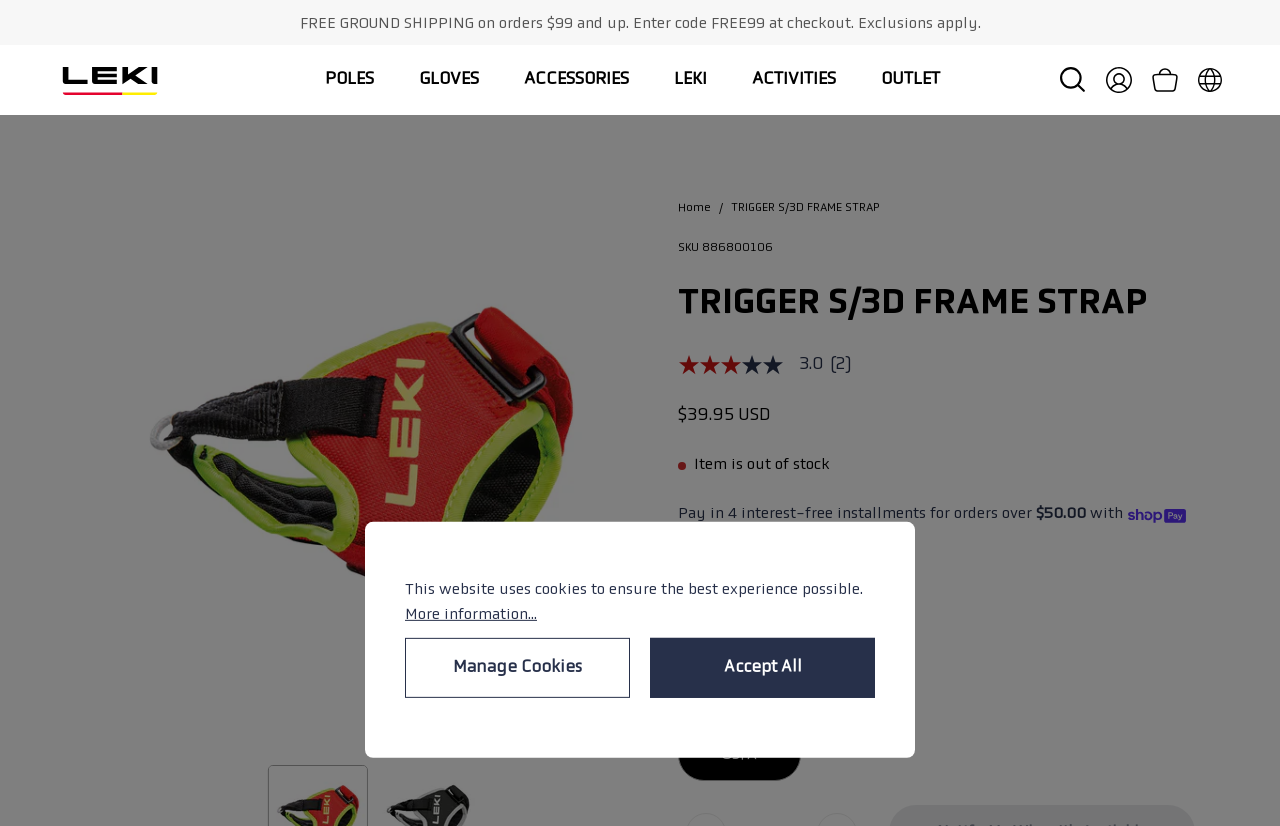What is the price of the Trigger S/3D Frame Strap?
Provide a thorough and detailed answer to the question.

I found the price of the Trigger S/3D Frame Strap by looking at the text 'TRIGGER S/3D FRAME STRAP' which is a heading, and then finding the text '$39.95 USD' which is a static text element nearby, indicating the price of the product.